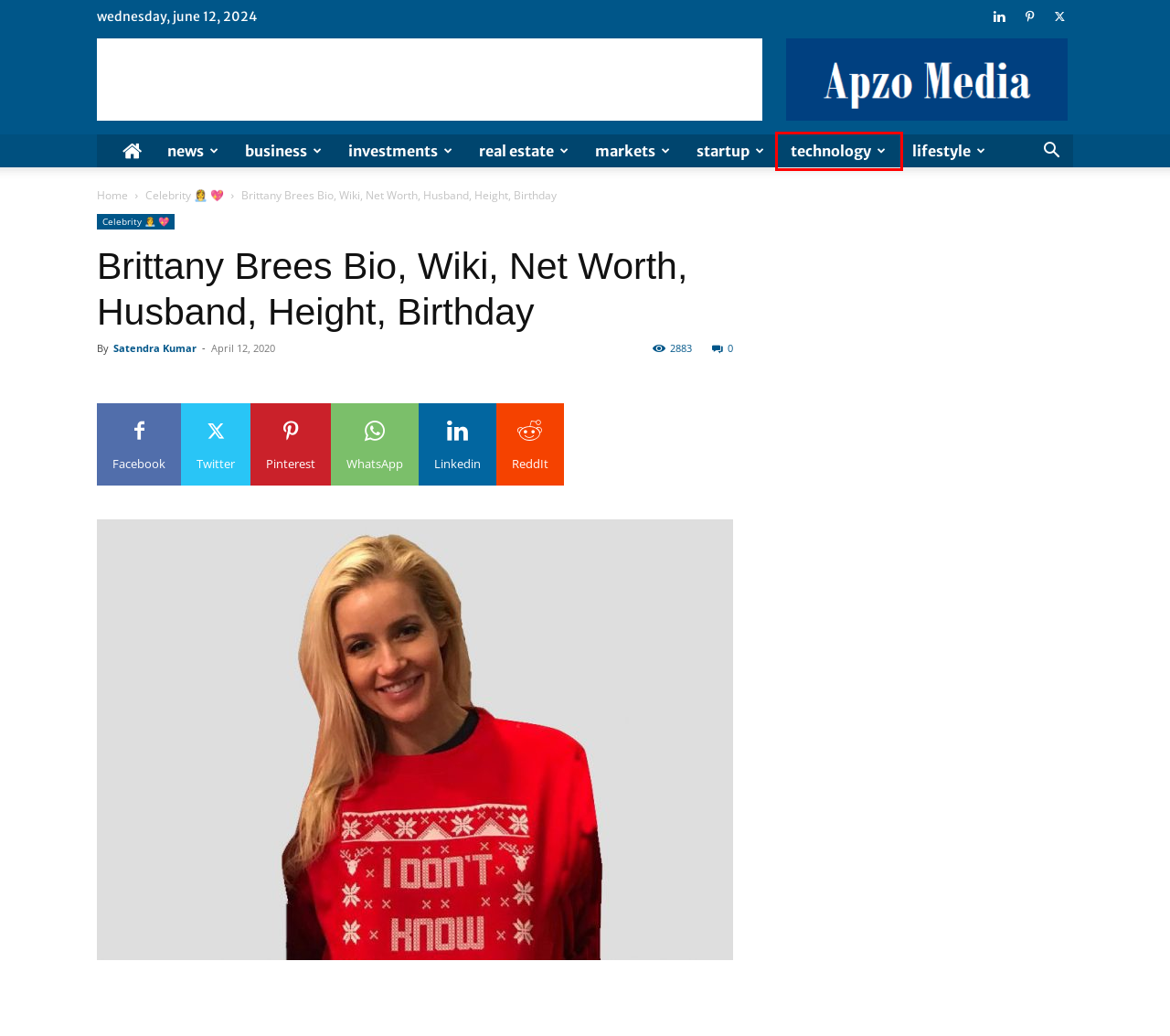Examine the screenshot of the webpage, noting the red bounding box around a UI element. Pick the webpage description that best matches the new page after the element in the red bounding box is clicked. Here are the candidates:
A. Celebrity 👸 💖 | Apzo Media
B. Markets Archives - Apzo Media
C. Startup Archives - Apzo Media
D. Technology Archives - Apzo Media
E. What is Business? And, How Can I Start a Small Business?
F. Satendra Kumar, Author at Apzo Media
G. Lifestyle Archives - Apzo Media
H. APZO Media - Your Source for Entertainment and Lifestyle News

D